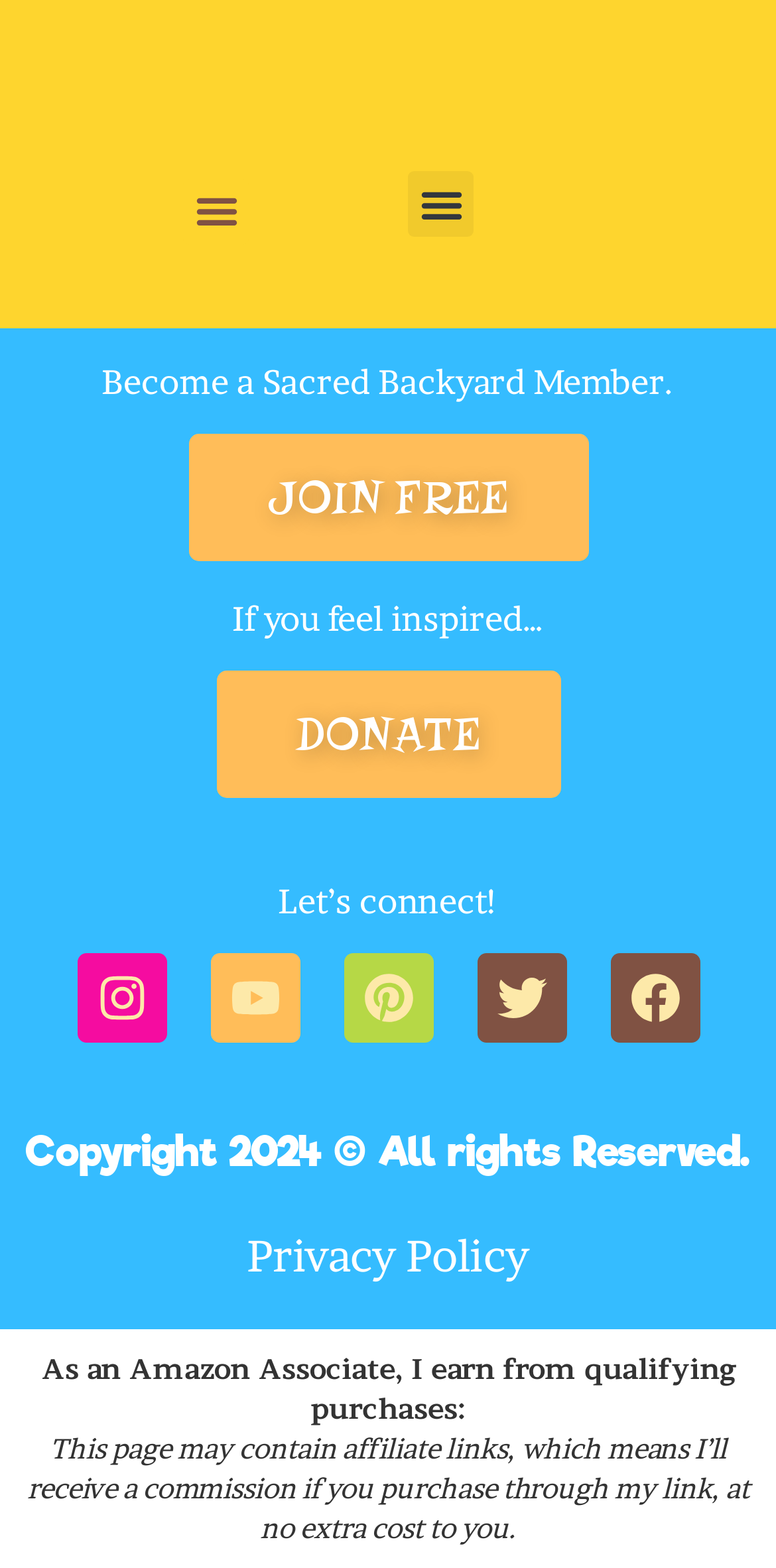What is the copyright year mentioned on the webpage?
Examine the image and give a concise answer in one word or a short phrase.

2024